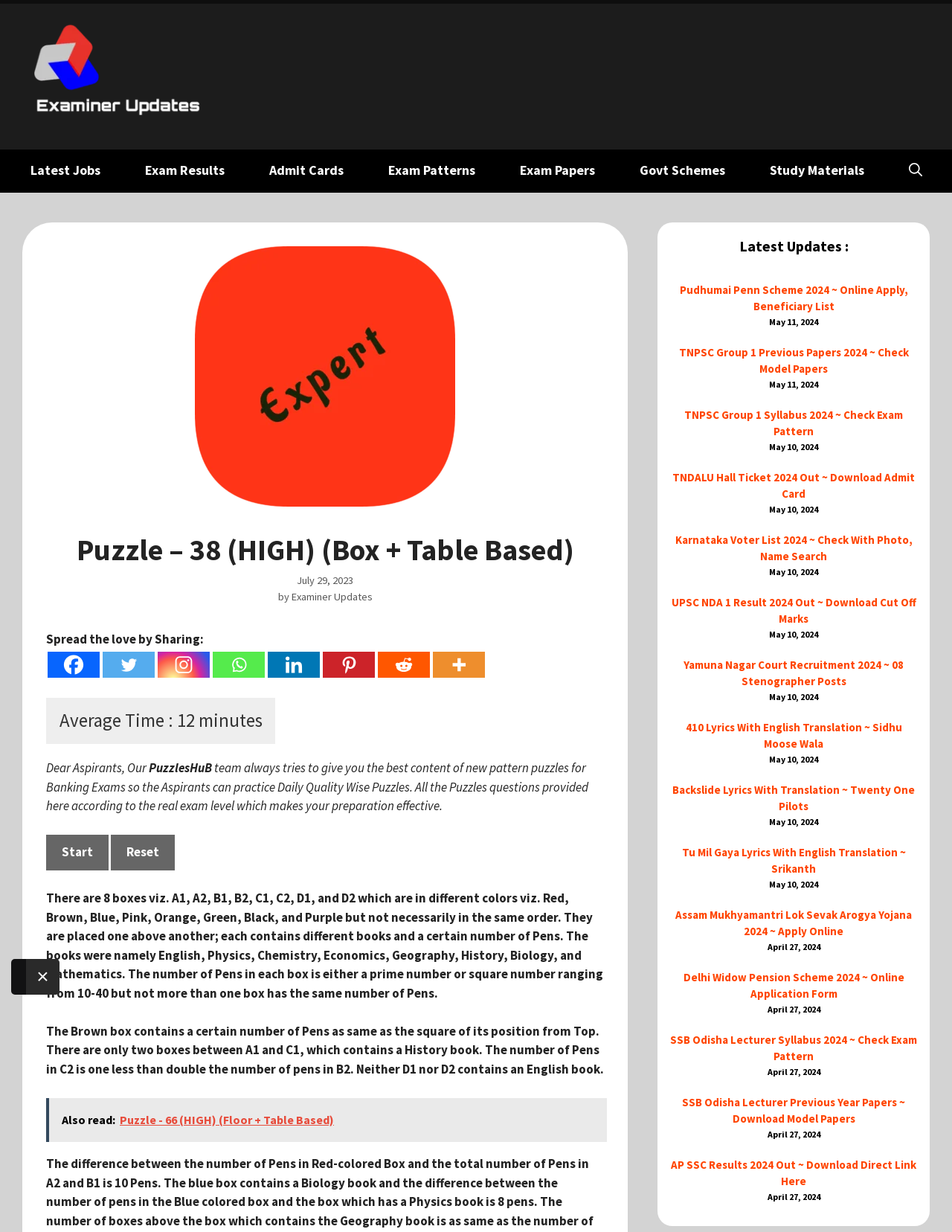Extract the main title from the webpage.

Puzzle – 38 (HIGH) (Box + Table Based)